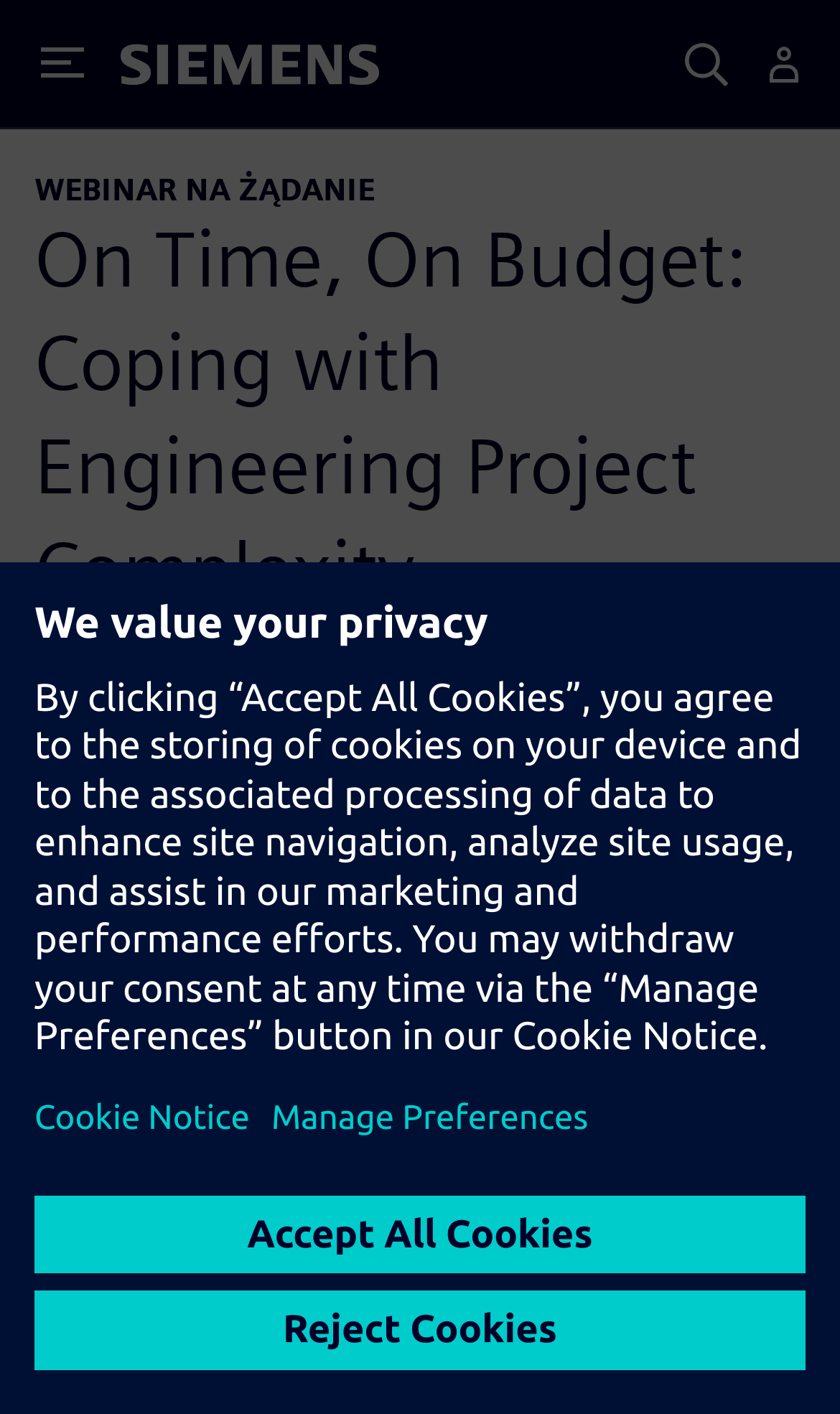Find the bounding box coordinates for the area that should be clicked to accomplish the instruction: "Share on Twitter".

[0.385, 0.47, 0.487, 0.536]